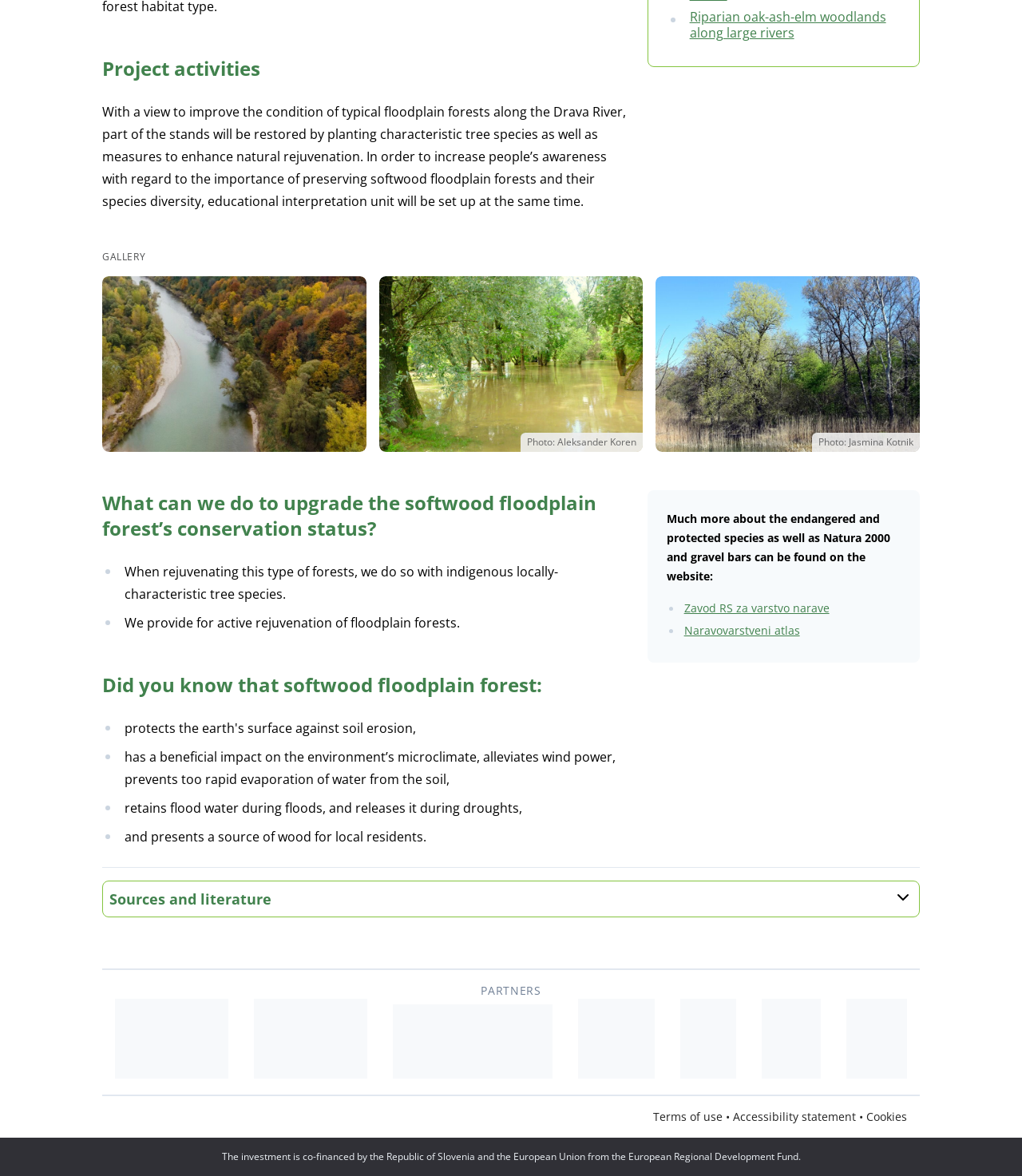What is the main goal of the project?
Answer the question with detailed information derived from the image.

Based on the webpage content, the main goal of the project is to improve the condition of typical floodplain forests along the Drava River by planting characteristic tree species and enhancing natural rejuvenation.